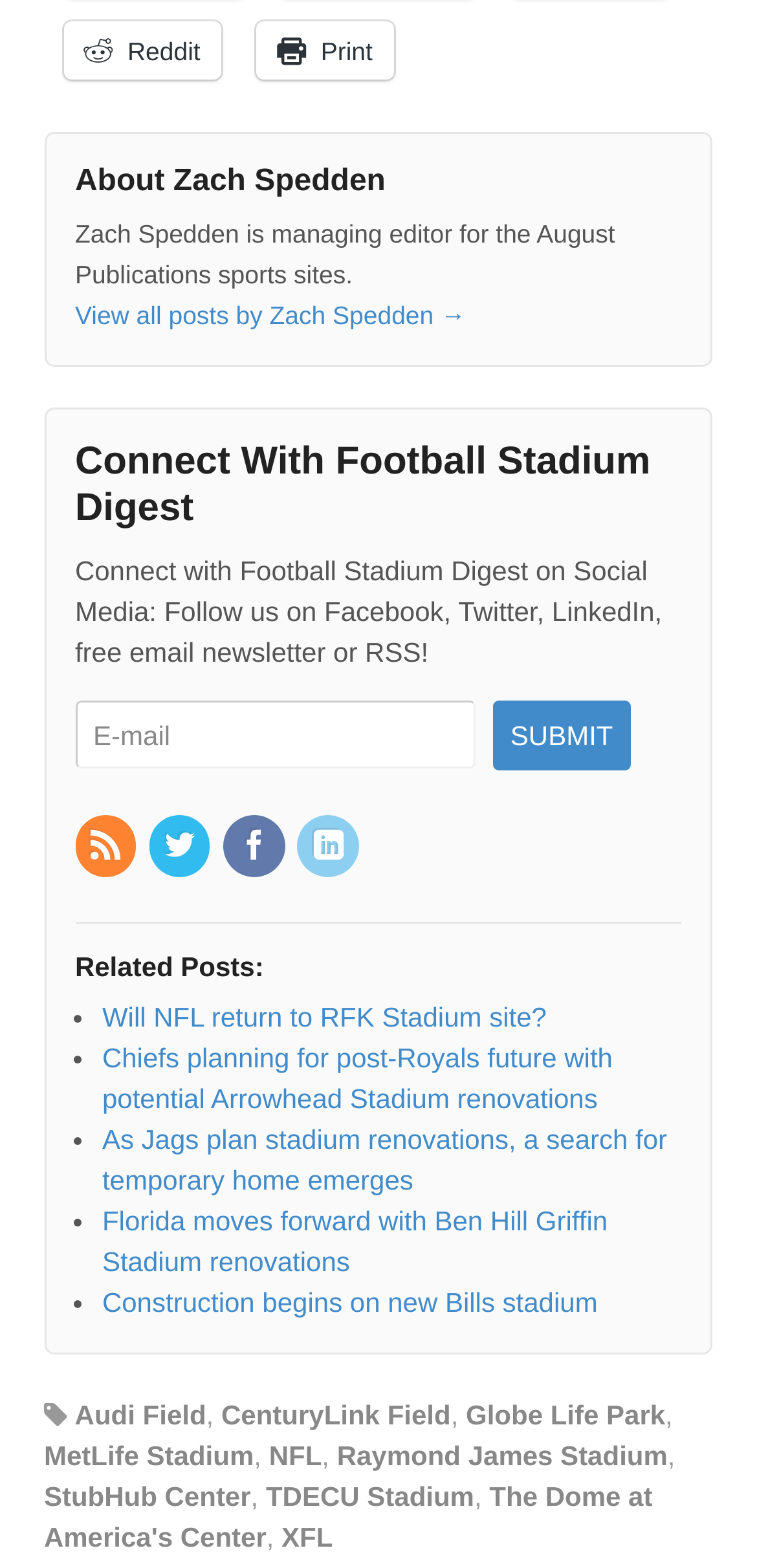Find the bounding box coordinates of the area that needs to be clicked in order to achieve the following instruction: "View Audi Field". The coordinates should be specified as four float numbers between 0 and 1, i.e., [left, top, right, bottom].

[0.099, 0.892, 0.272, 0.912]